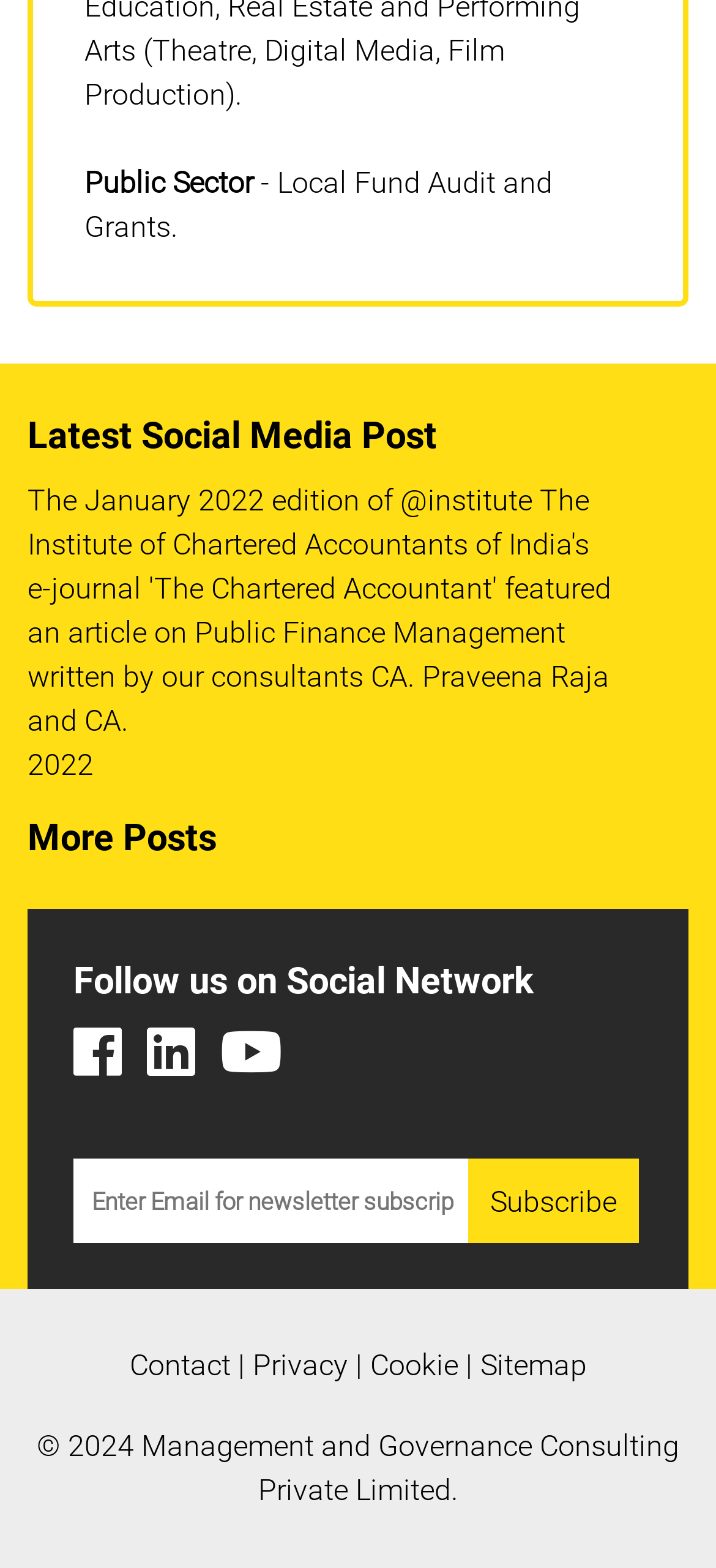Please reply to the following question using a single word or phrase: 
What is the company name mentioned in the footer?

Management and Governance Consulting Private Limited